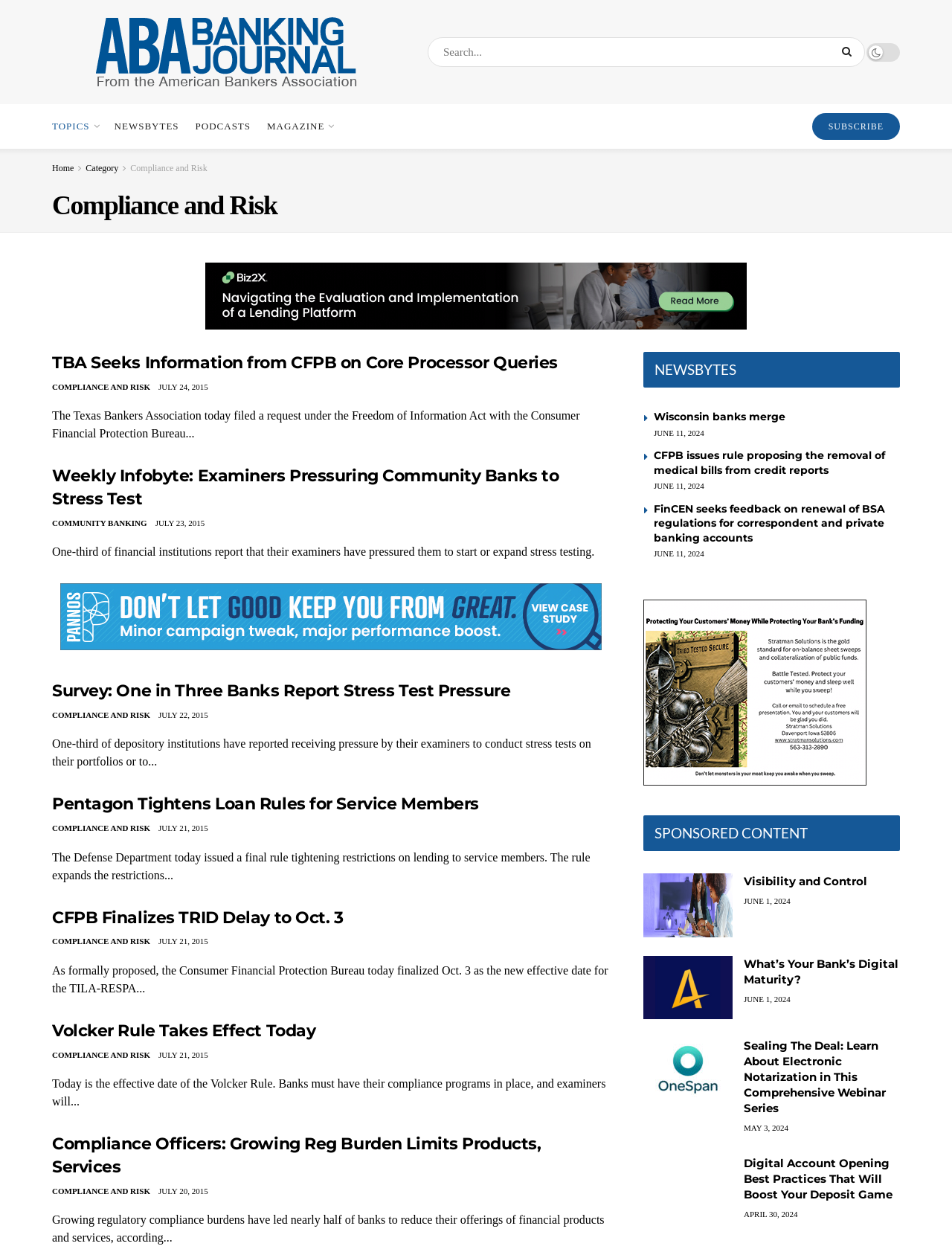Please locate the bounding box coordinates of the element's region that needs to be clicked to follow the instruction: "Subscribe to the newsletter". The bounding box coordinates should be provided as four float numbers between 0 and 1, i.e., [left, top, right, bottom].

[0.853, 0.09, 0.945, 0.112]